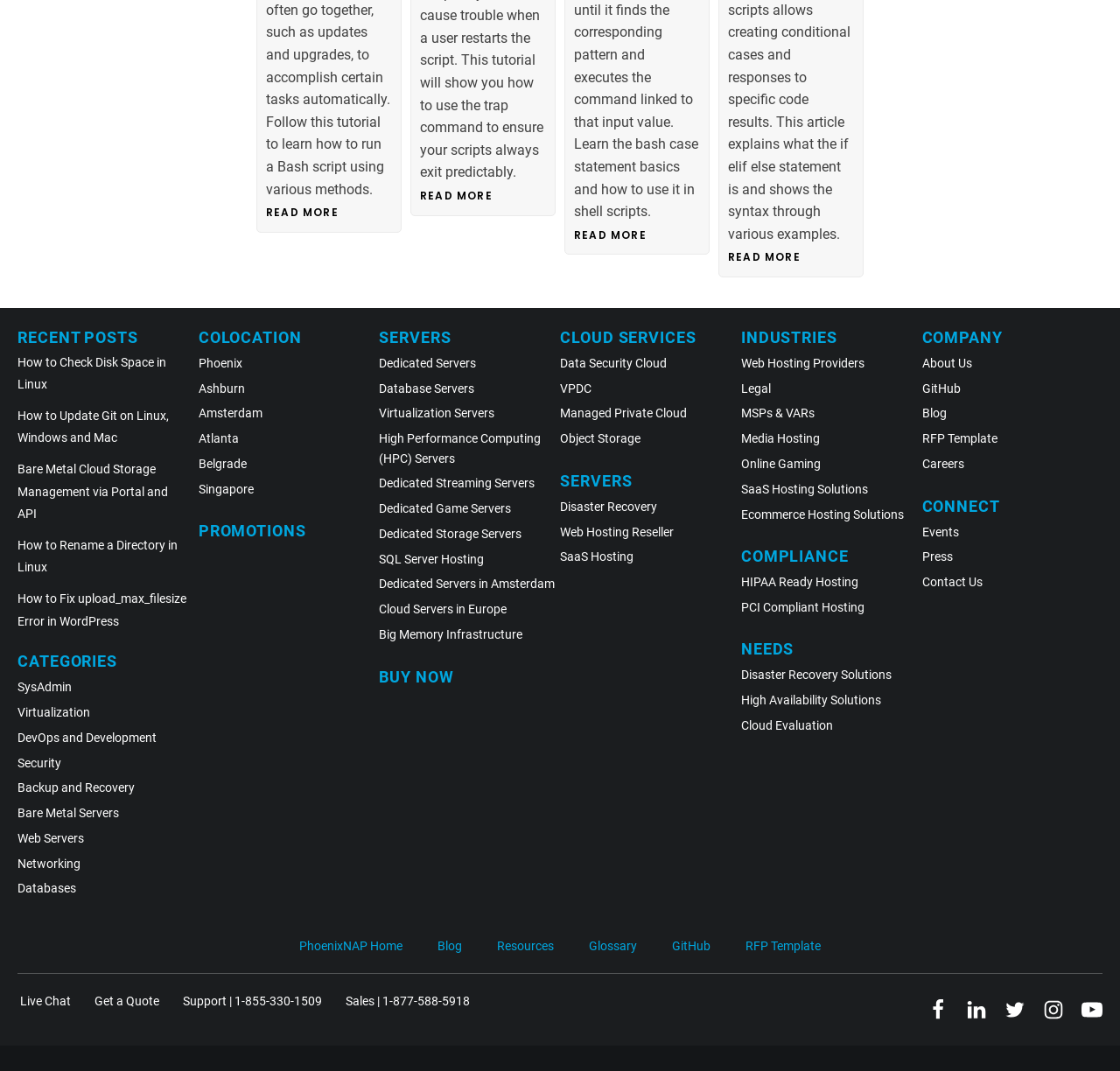Please find the bounding box coordinates for the clickable element needed to perform this instruction: "Search for a book".

None